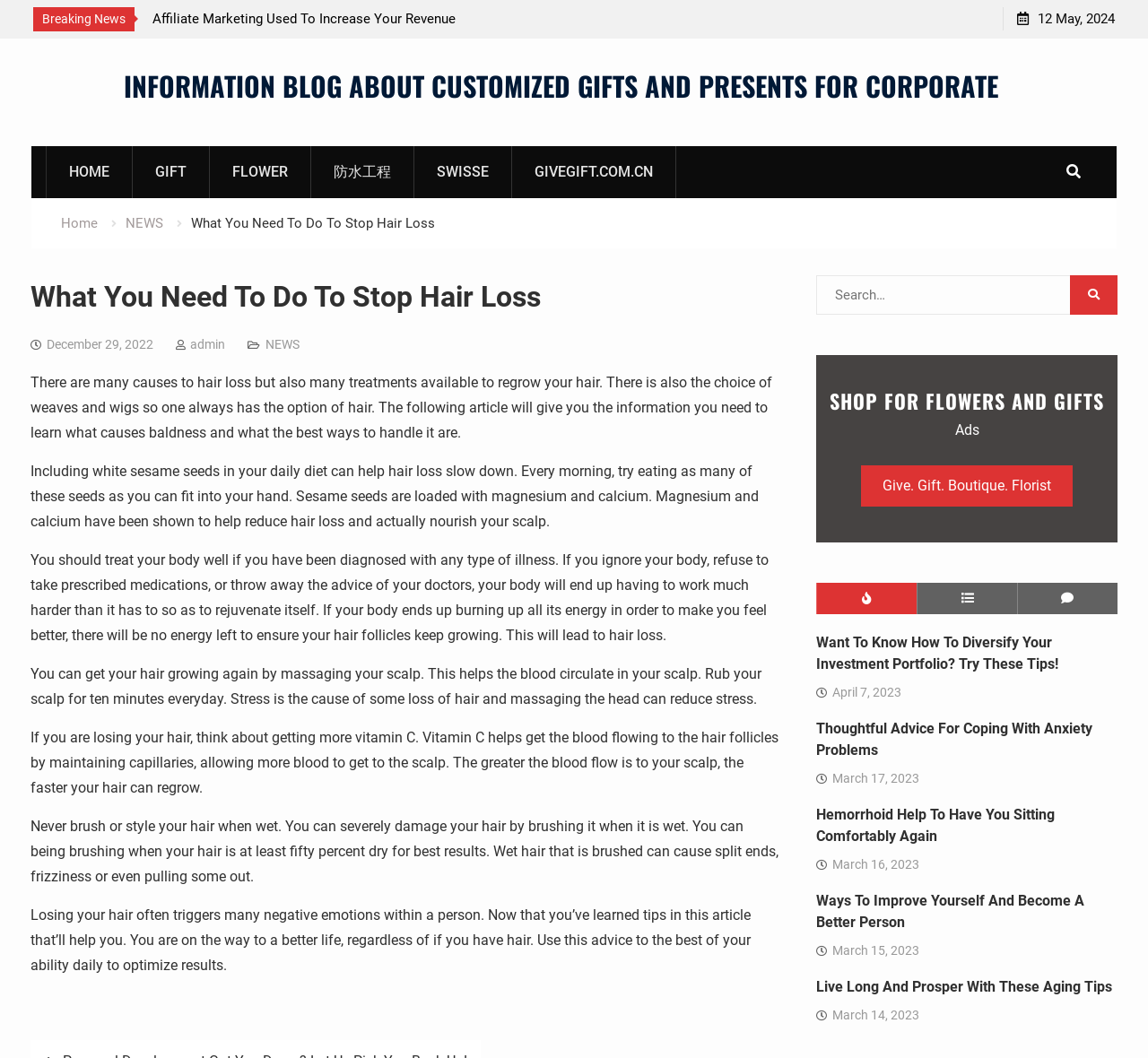Determine the bounding box coordinates of the UI element described by: "December 29, 2022December 29, 2022".

[0.041, 0.318, 0.134, 0.332]